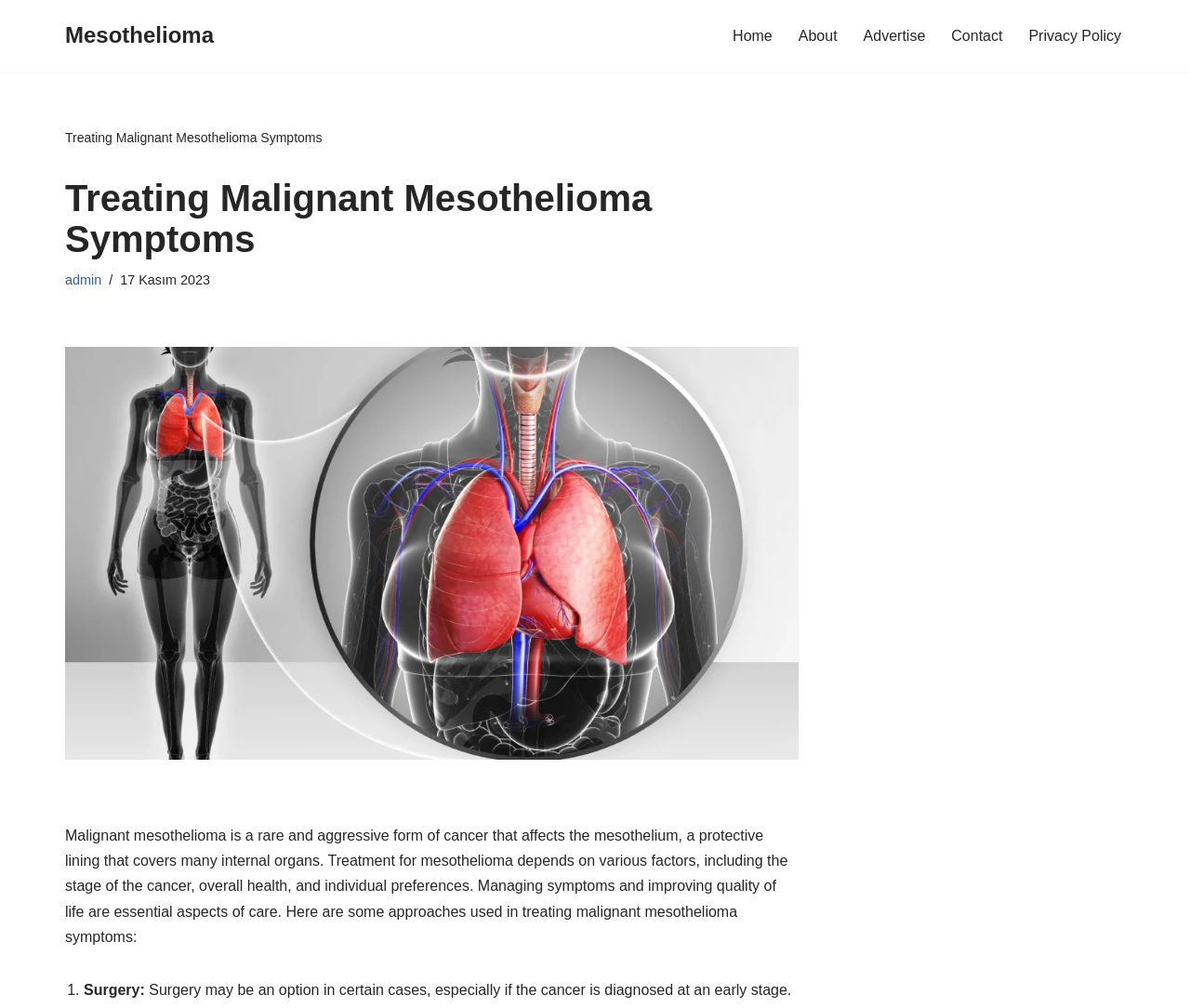Find the bounding box coordinates for the area that must be clicked to perform this action: "contact us".

[0.799, 0.023, 0.843, 0.048]